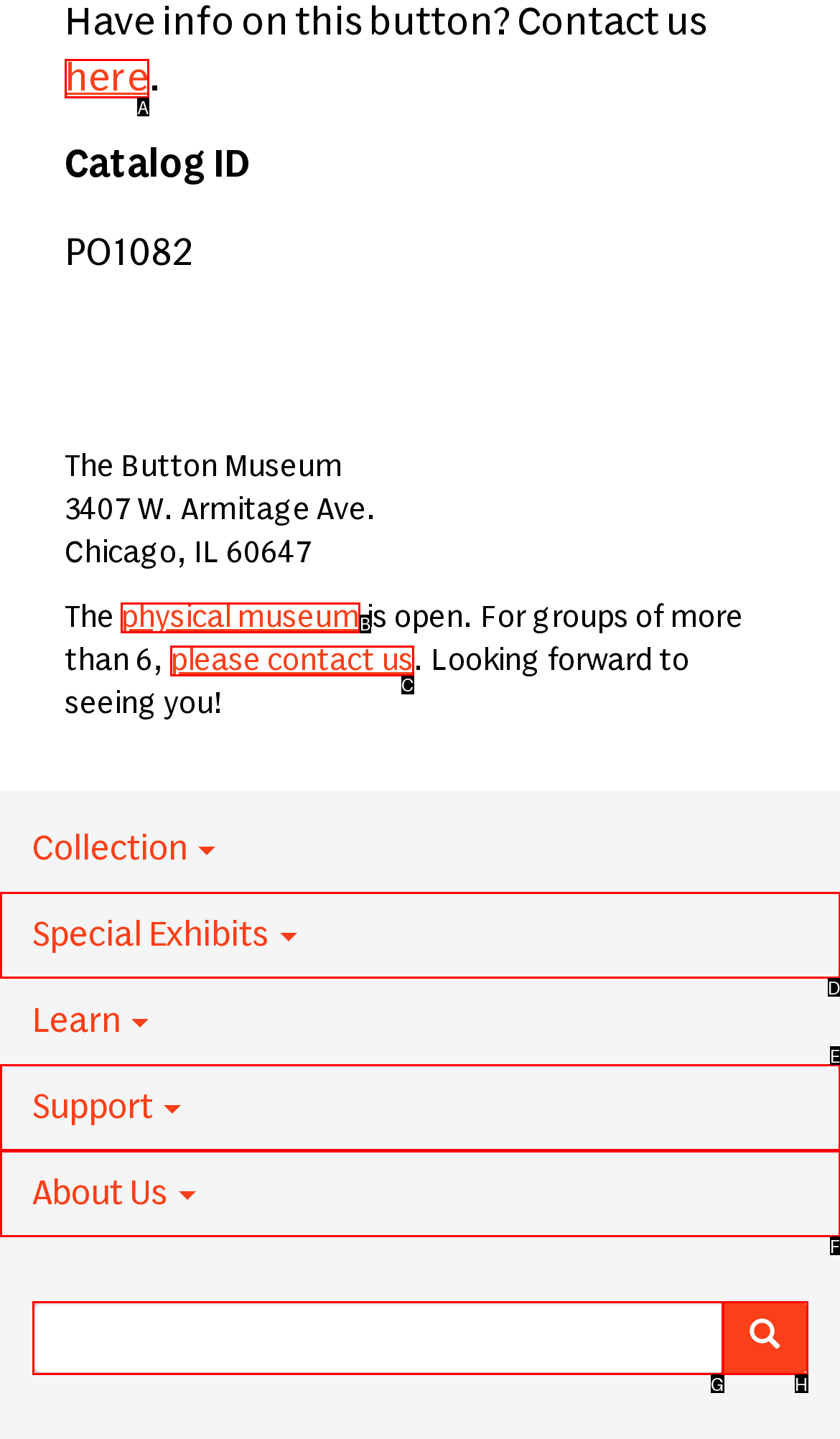To perform the task "go to the special exhibits page", which UI element's letter should you select? Provide the letter directly.

D